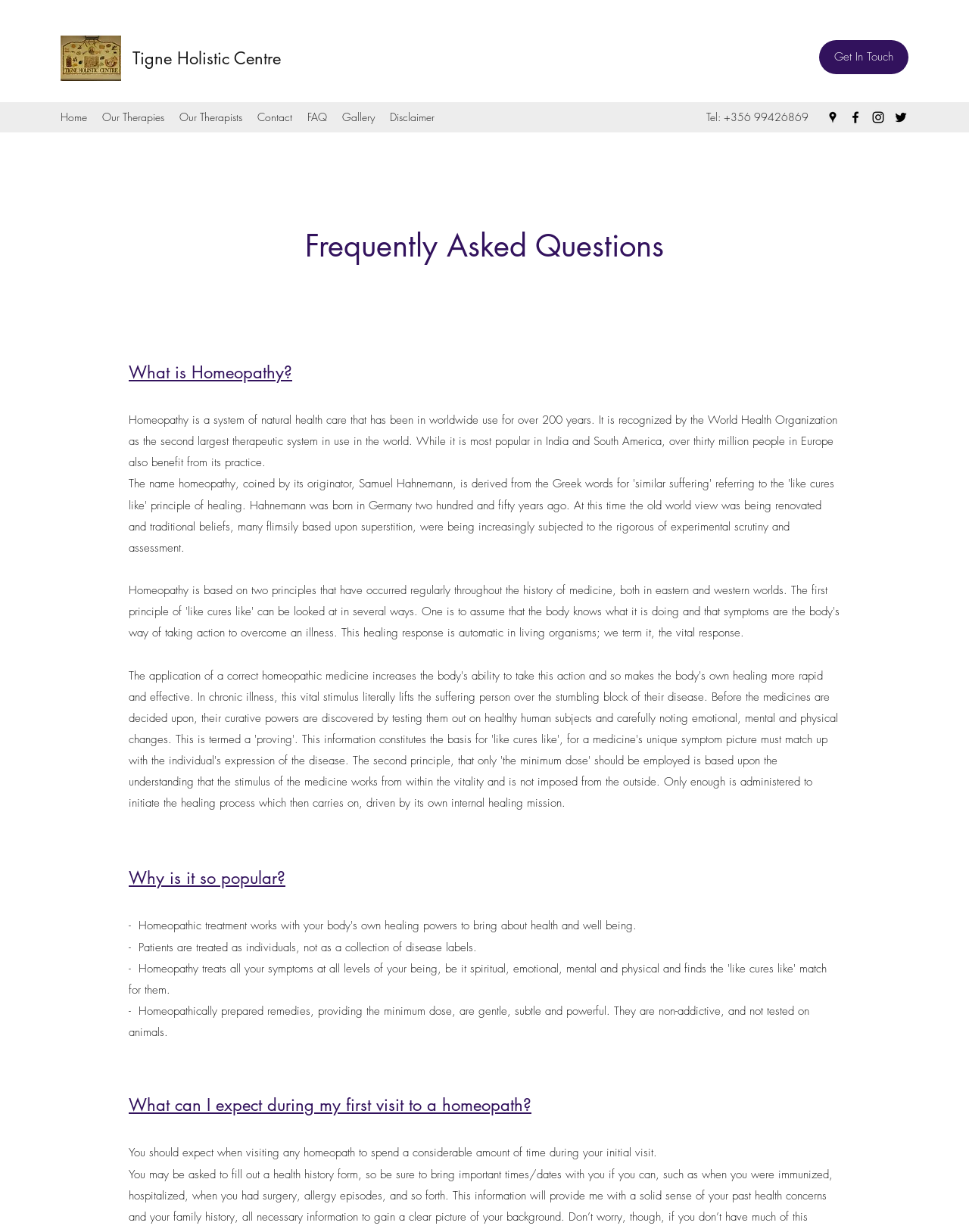What is the phone number of the holistic centre?
Look at the image and answer the question using a single word or phrase.

+356 99426869